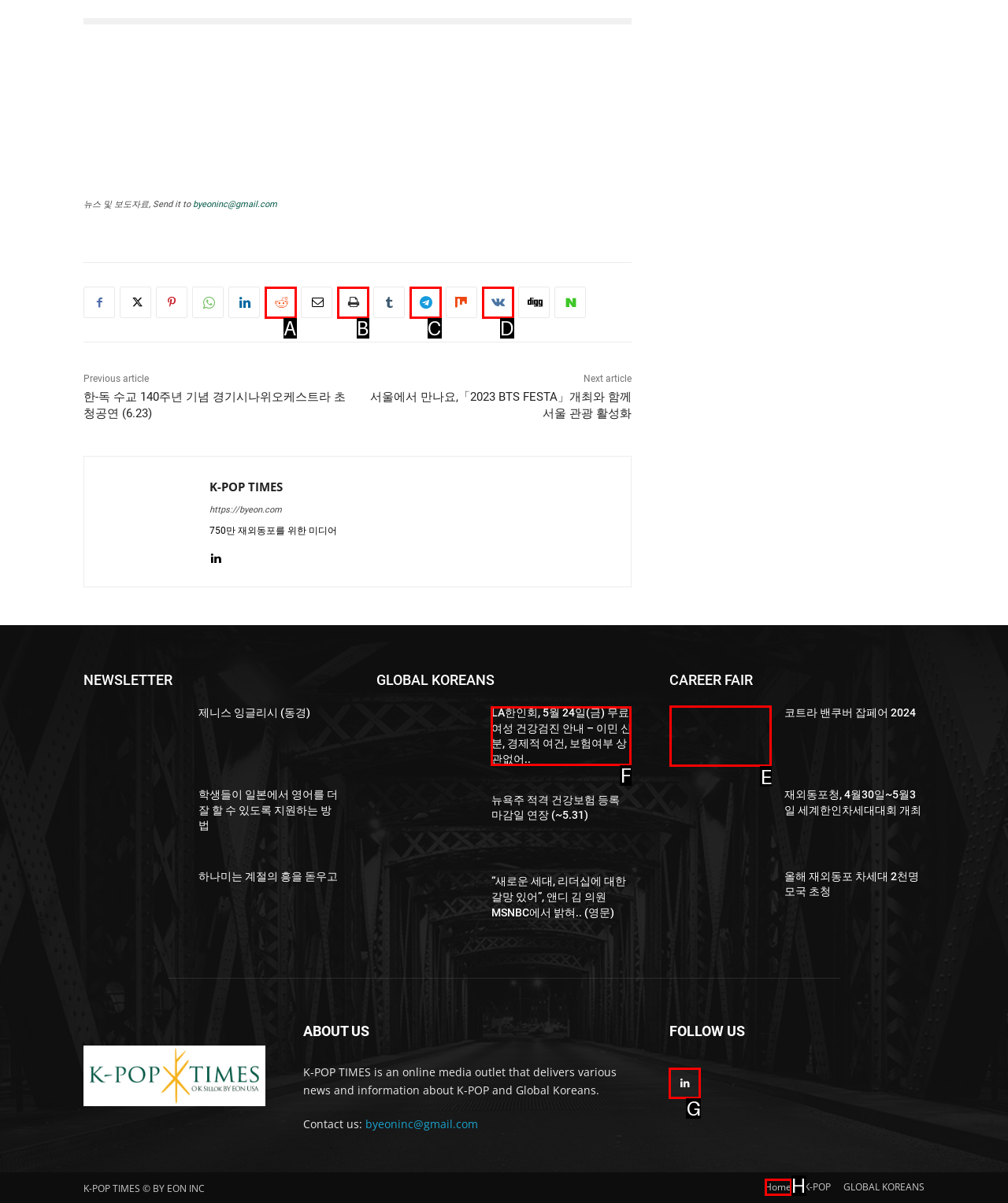Which HTML element should be clicked to complete the task: Follow K-POP TIMES on social media? Answer with the letter of the corresponding option.

G